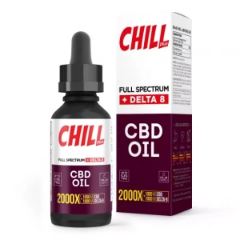Based on the image, please elaborate on the answer to the following question:
What type of experience does the product provide?

The product is designed for those seeking a powerful and relaxing experience with the benefits provided by cannabinoids derived from hemp, as mentioned in the product details.